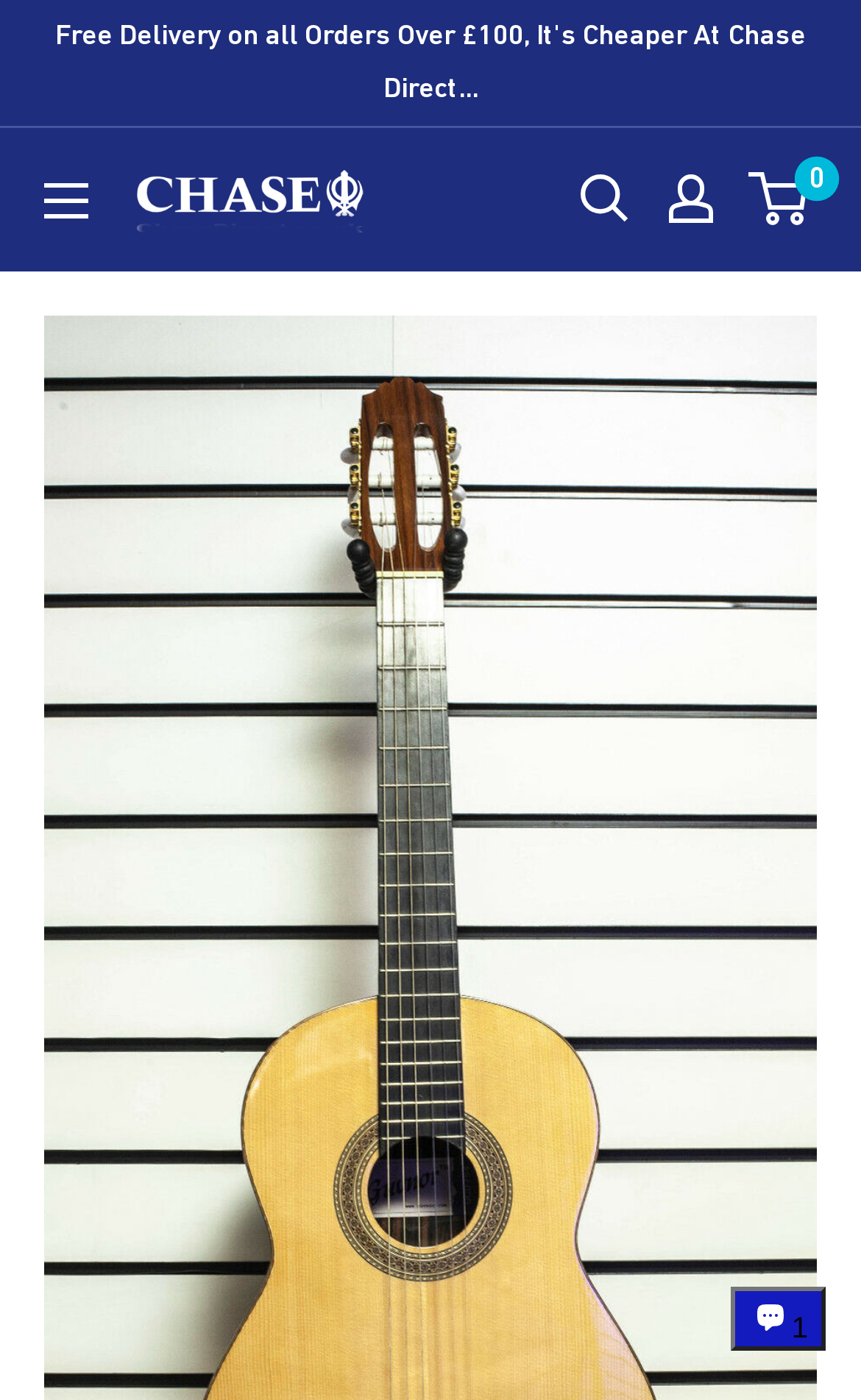What is the chat window used for?
By examining the image, provide a one-word or phrase answer.

Chat